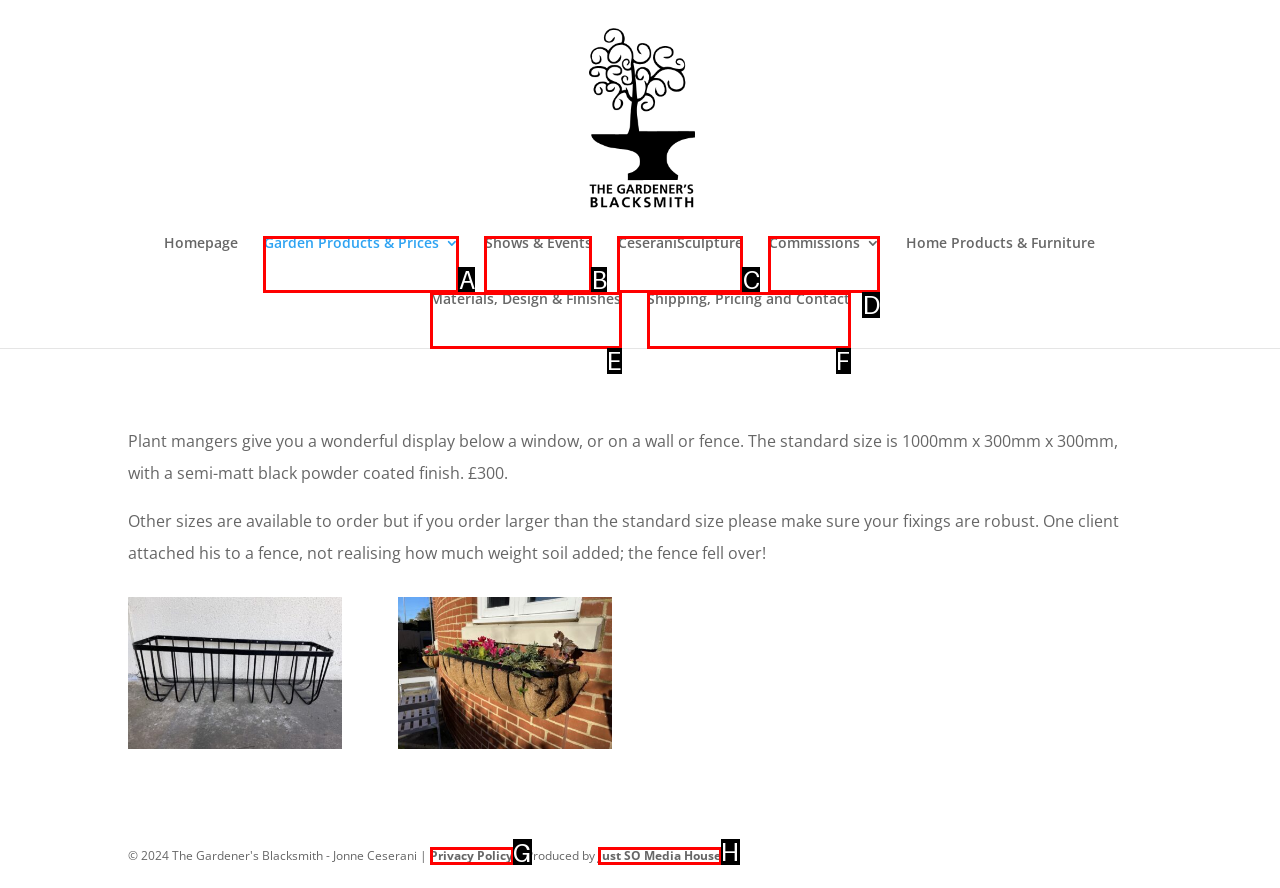Select the letter of the UI element you need to click on to fulfill this task: Check the Privacy Policy. Write down the letter only.

G